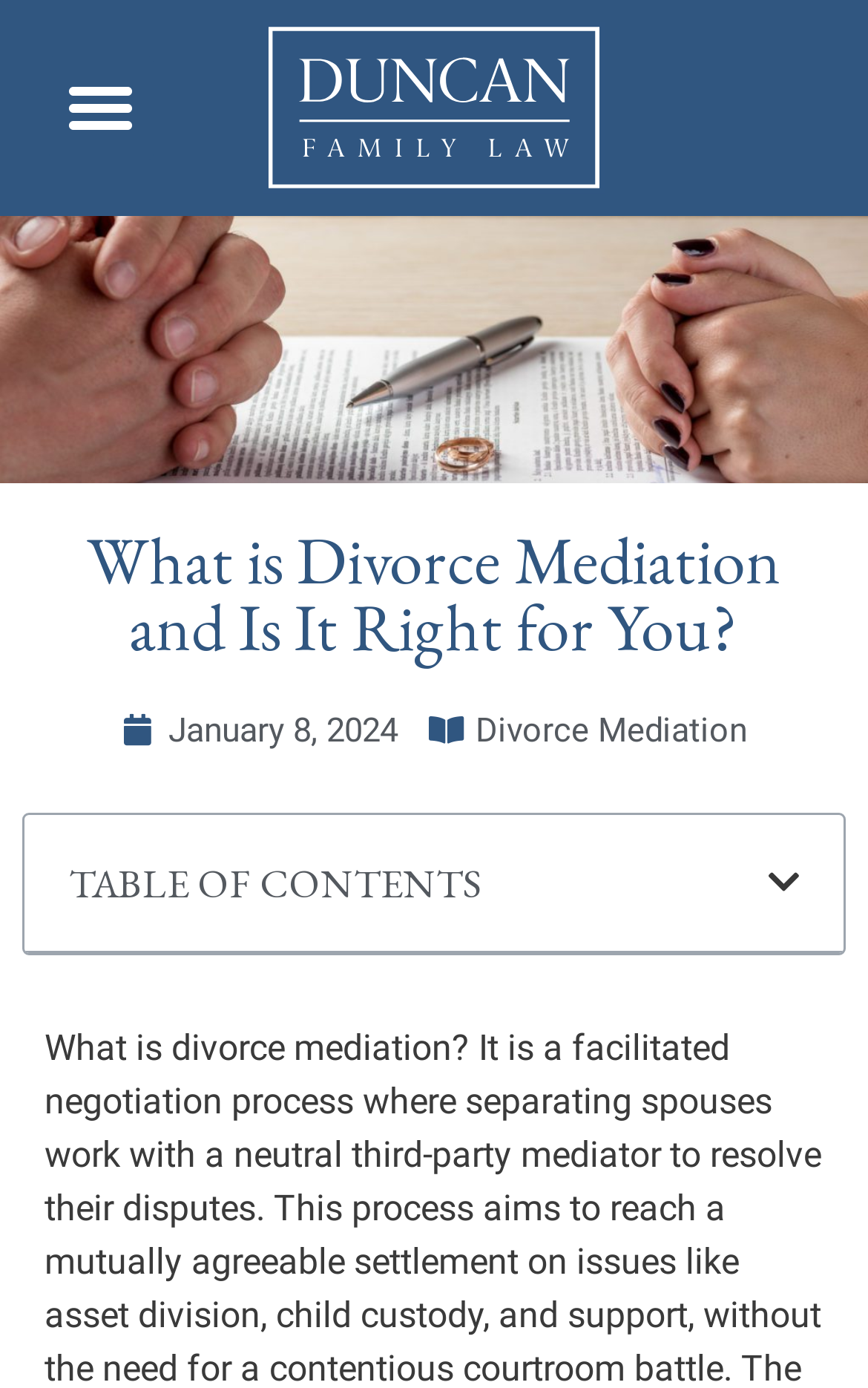Show the bounding box coordinates for the HTML element described as: "Menu".

[0.056, 0.041, 0.176, 0.115]